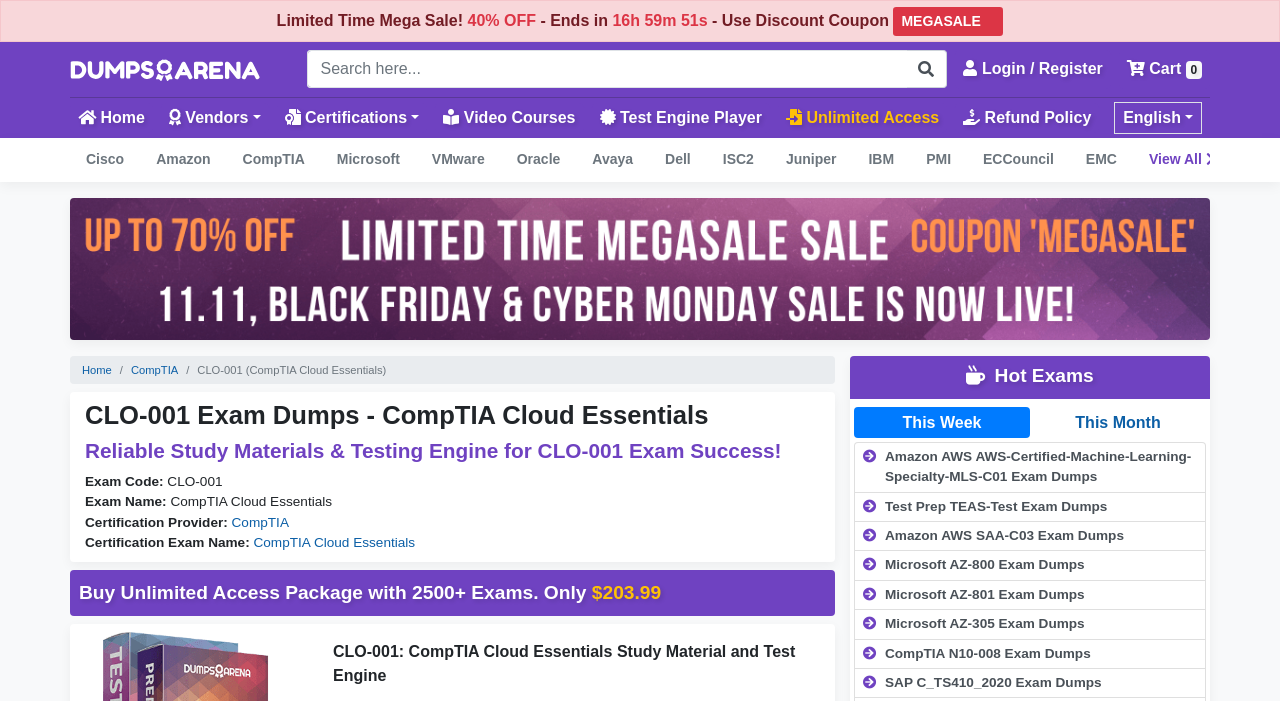Illustrate the webpage's structure and main components comprehensively.

This webpage is about CompTIA CLO-001 Cloud Essentials exam dumps, offering study materials and testing engines for exam success. At the top, there is a limited-time mega sale announcement with a 40% discount, and a countdown timer showing the remaining time. Below this, there is a search bar and a login/register button.

The main content area is divided into sections. The first section displays the exam details, including the exam code, name, and certification provider. The second section has a heading "CLO-001 Exam Dumps - CompTIA Cloud Essentials" and a subheading "Reliable Study Materials & Testing Engine for CLO-001 Exam Success!".

On the right side, there is a navigation menu with links to various certification providers, including Cisco, Amazon, CompTIA, and more. Below this, there is a "Hot Exams" section with tabs for "This Week" and "This Month", and a list of popular exam dumps, including Amazon AWS, Test Prep TEAS, and Microsoft AZ-800.

At the bottom, there is a call-to-action to buy an unlimited access package with over 2500 exams, and a study material and test engine section for the CLO-001 exam.